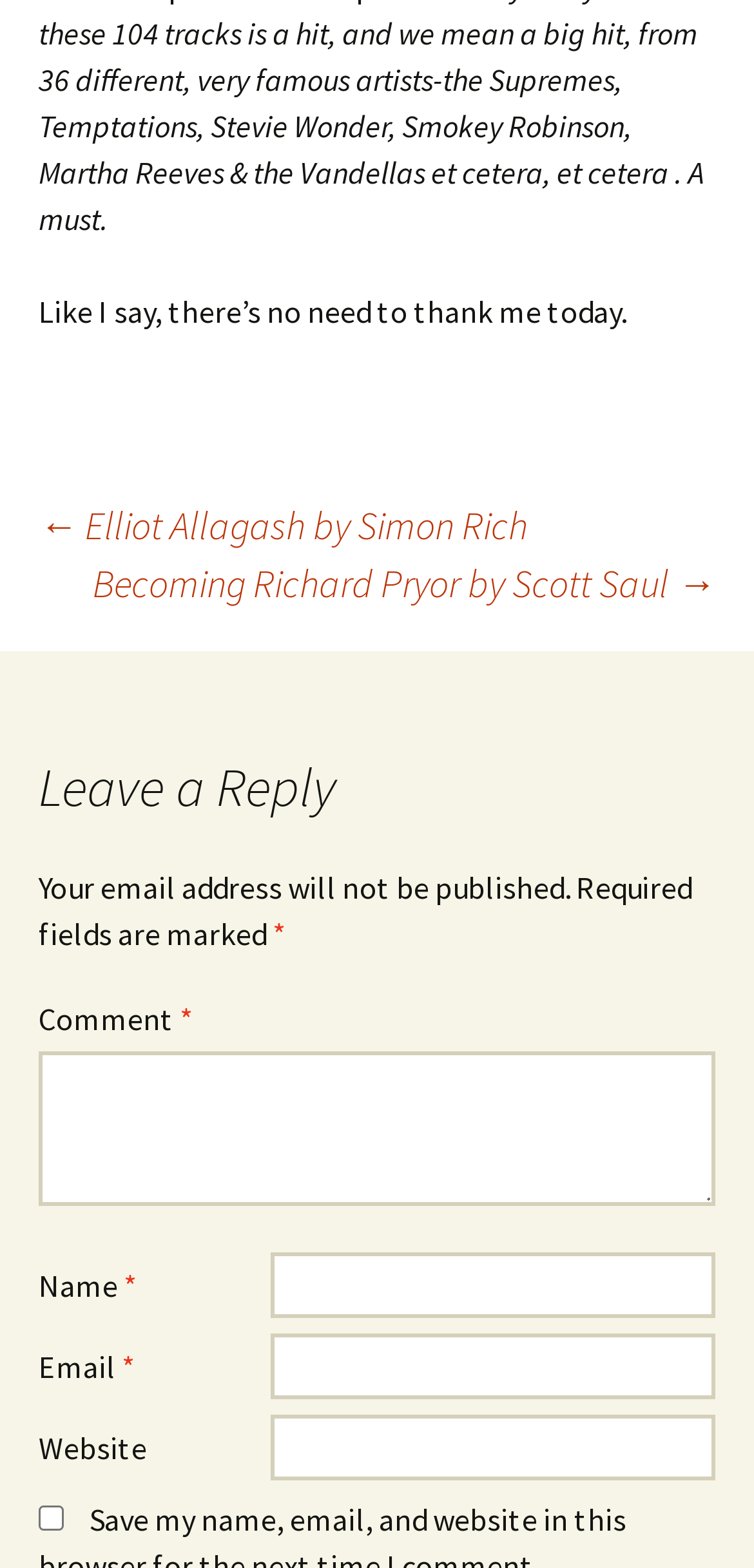Respond with a single word or phrase:
What is the purpose of the checkbox?

Save user data for next comment